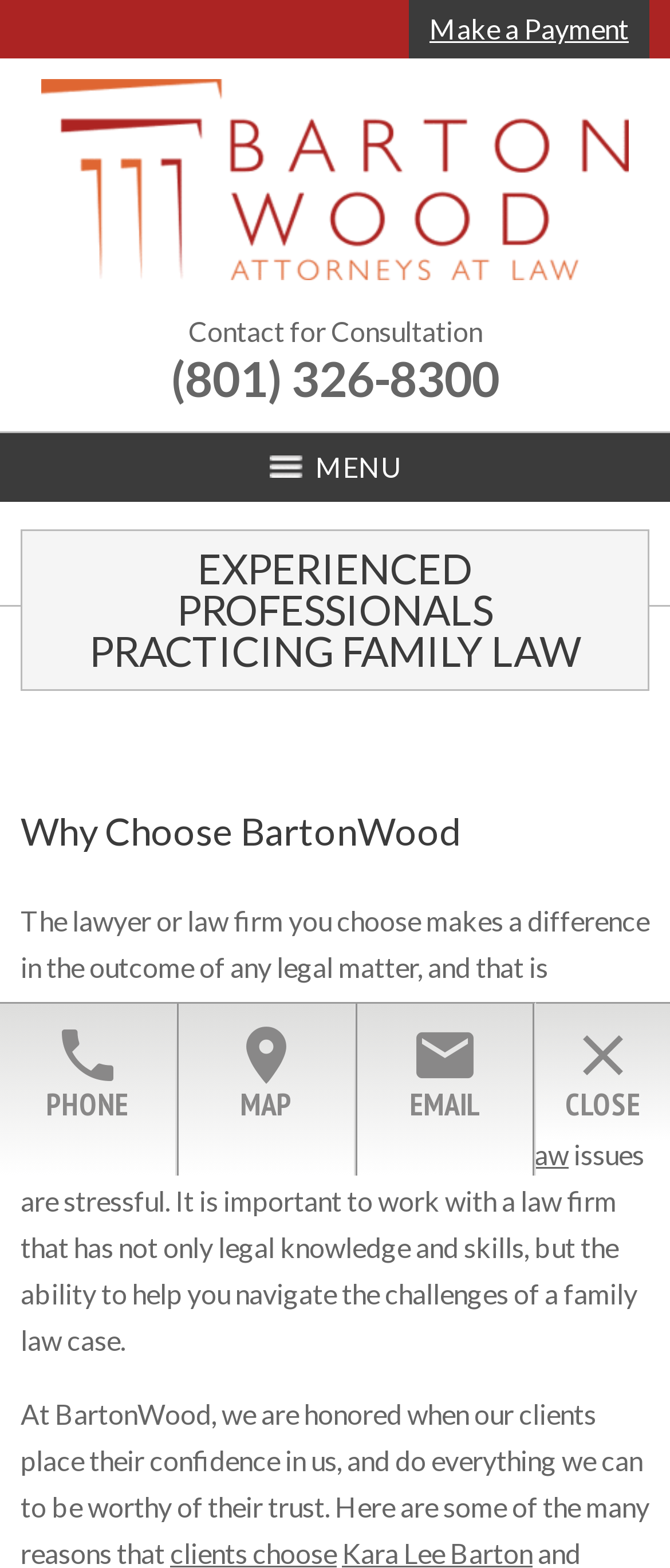Can you find the bounding box coordinates for the UI element given this description: "family law"? Provide the coordinates as four float numbers between 0 and 1: [left, top, right, bottom].

[0.662, 0.725, 0.849, 0.746]